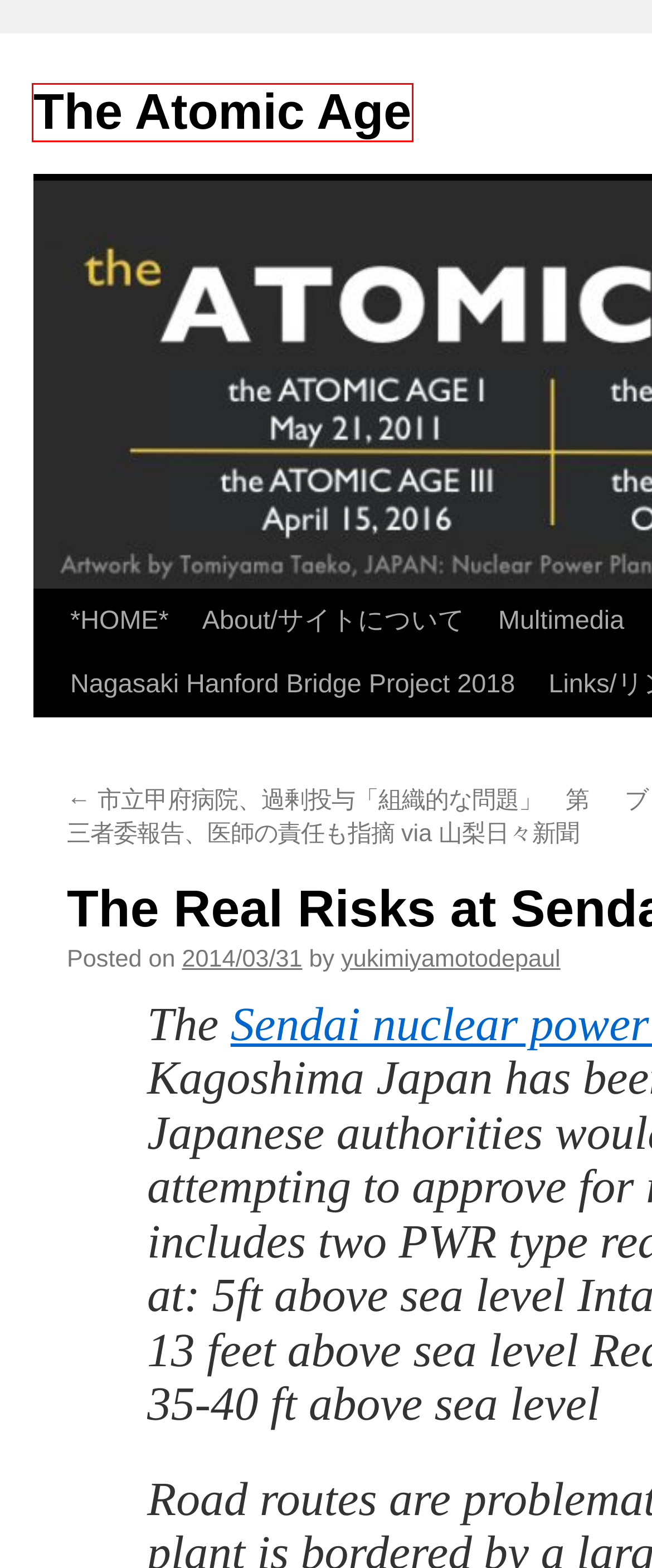Given a screenshot of a webpage with a red rectangle bounding box around a UI element, select the best matching webpage description for the new webpage that appears after clicking the highlighted element. The candidate descriptions are:
A. yukimiyamotodepaul | The Atomic Age
B. About/サイトについて | The Atomic Age
C. 市立甲府病院、過剰投与「組織的な問題」　第三者委報告、医師の責任も指摘 via 山梨日々新聞 | The Atomic Age
D. Multimedia | The Atomic Age
E. *HOME* | The Atomic Age | Nuclear issues globally
F. August | 2016 | The Atomic Age
G. The Atomic Age | Nuclear issues globally
H. April | 2018 | The Atomic Age

G